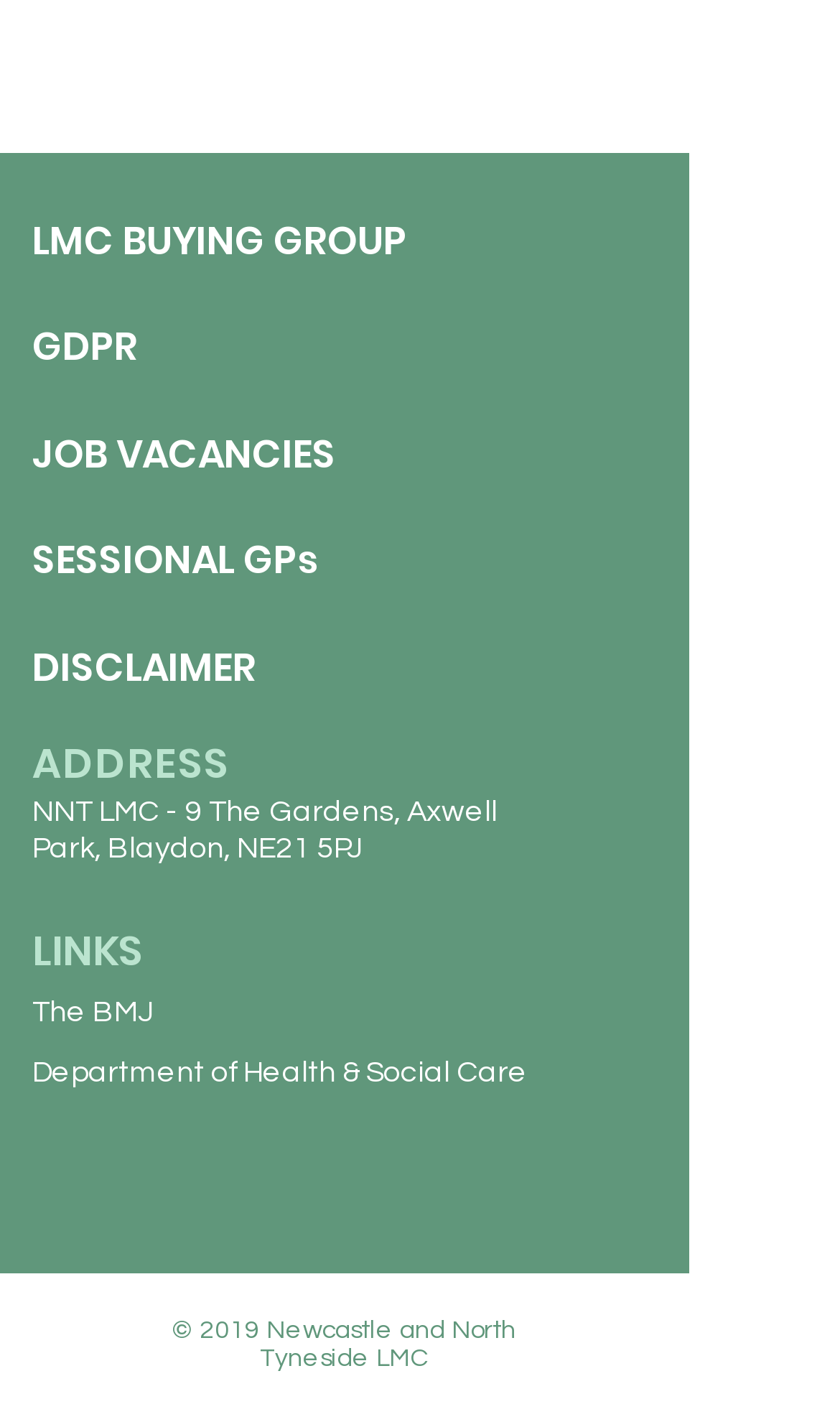What is the copyright year?
Ensure your answer is thorough and detailed.

At the bottom of the webpage, there is a copyright notice that states '© 2019 Newcastle and North Tyneside LMC', indicating that the copyright year is 2019.